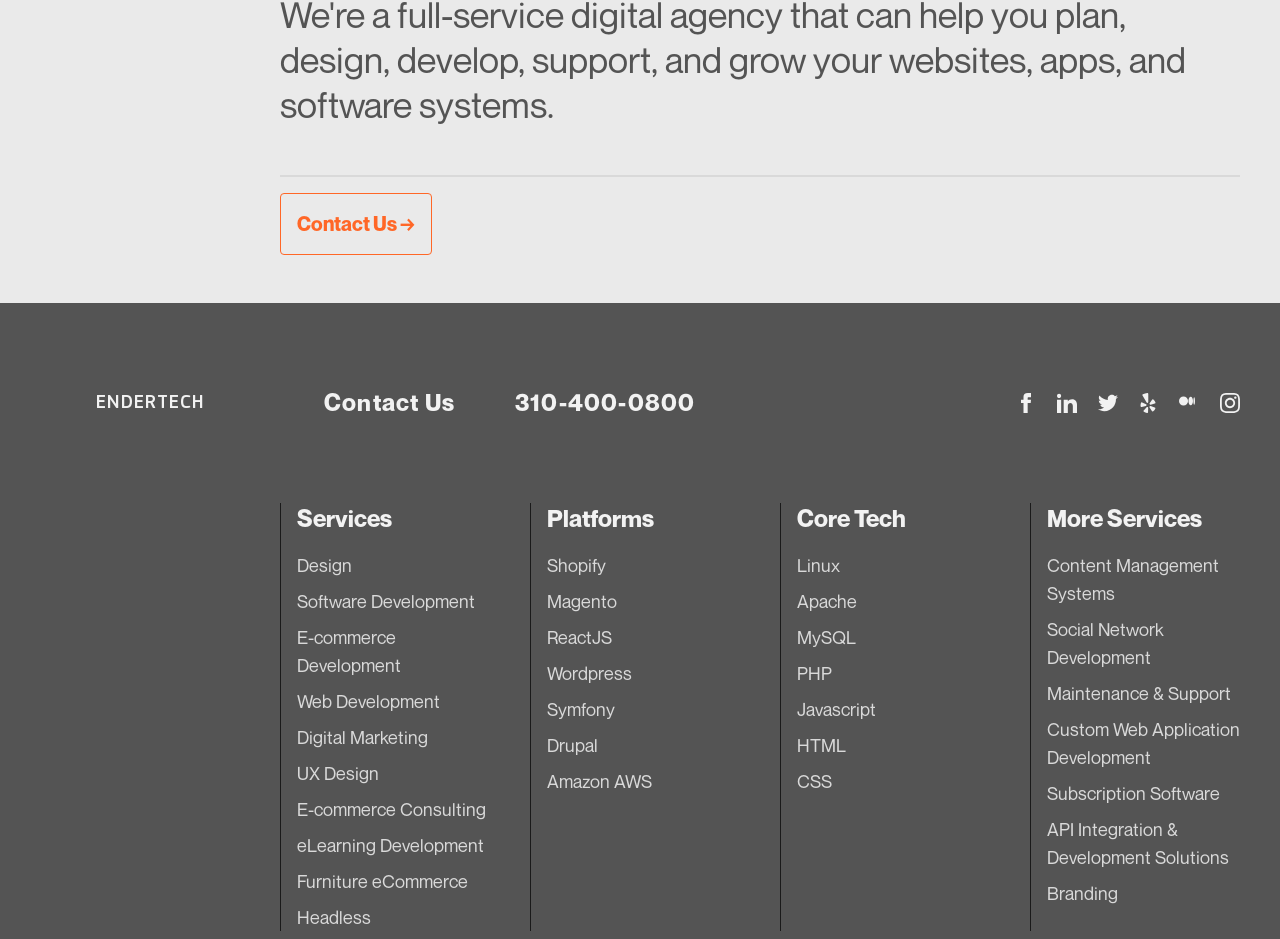Determine the bounding box coordinates of the UI element described below. Use the format (top-left x, top-left y, bottom-right x, bottom-right y) with floating point numbers between 0 and 1: Featured

None